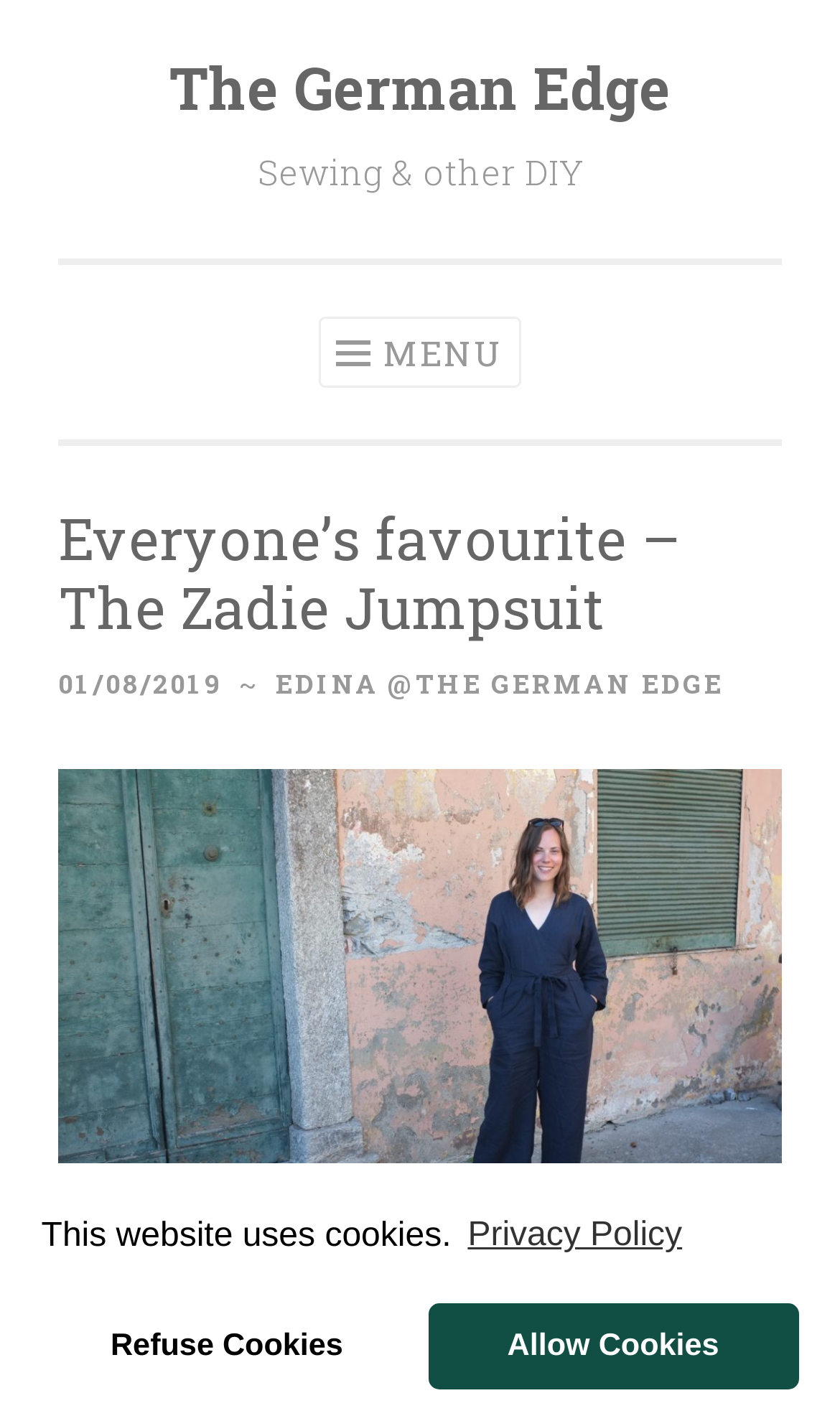Locate the bounding box of the UI element with the following description: "The German Edge".

[0.201, 0.035, 0.799, 0.088]